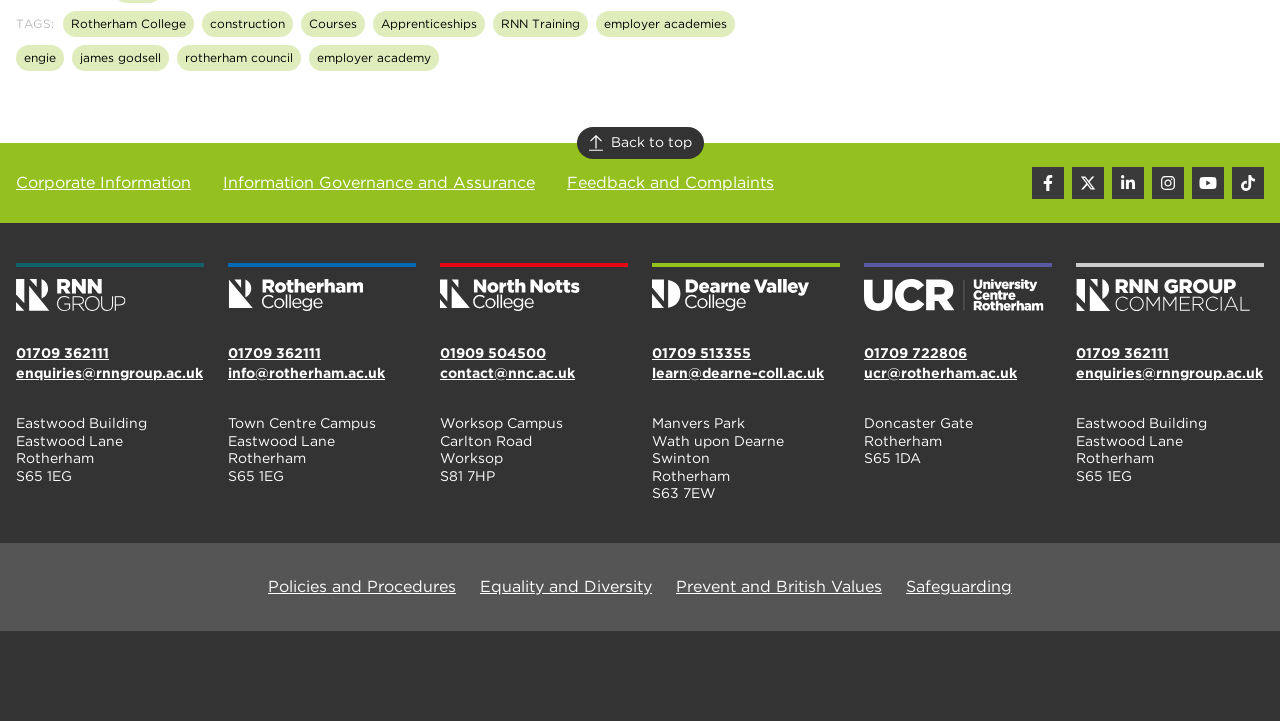Please provide a one-word or phrase answer to the question: 
What is the purpose of the 'Back to top' button?

To scroll to the top